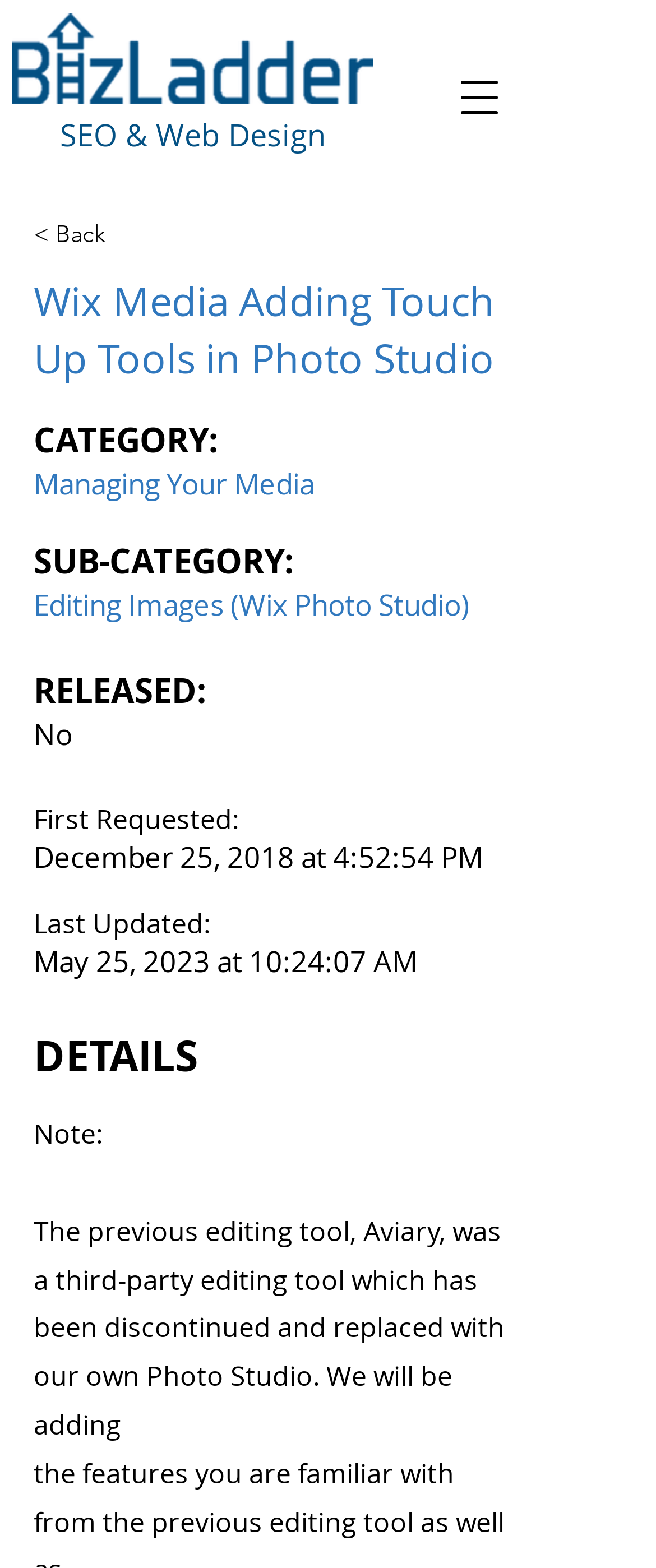Extract the bounding box coordinates of the UI element described: "< Back". Provide the coordinates in the format [left, top, right, bottom] with values ranging from 0 to 1.

[0.051, 0.134, 0.346, 0.165]